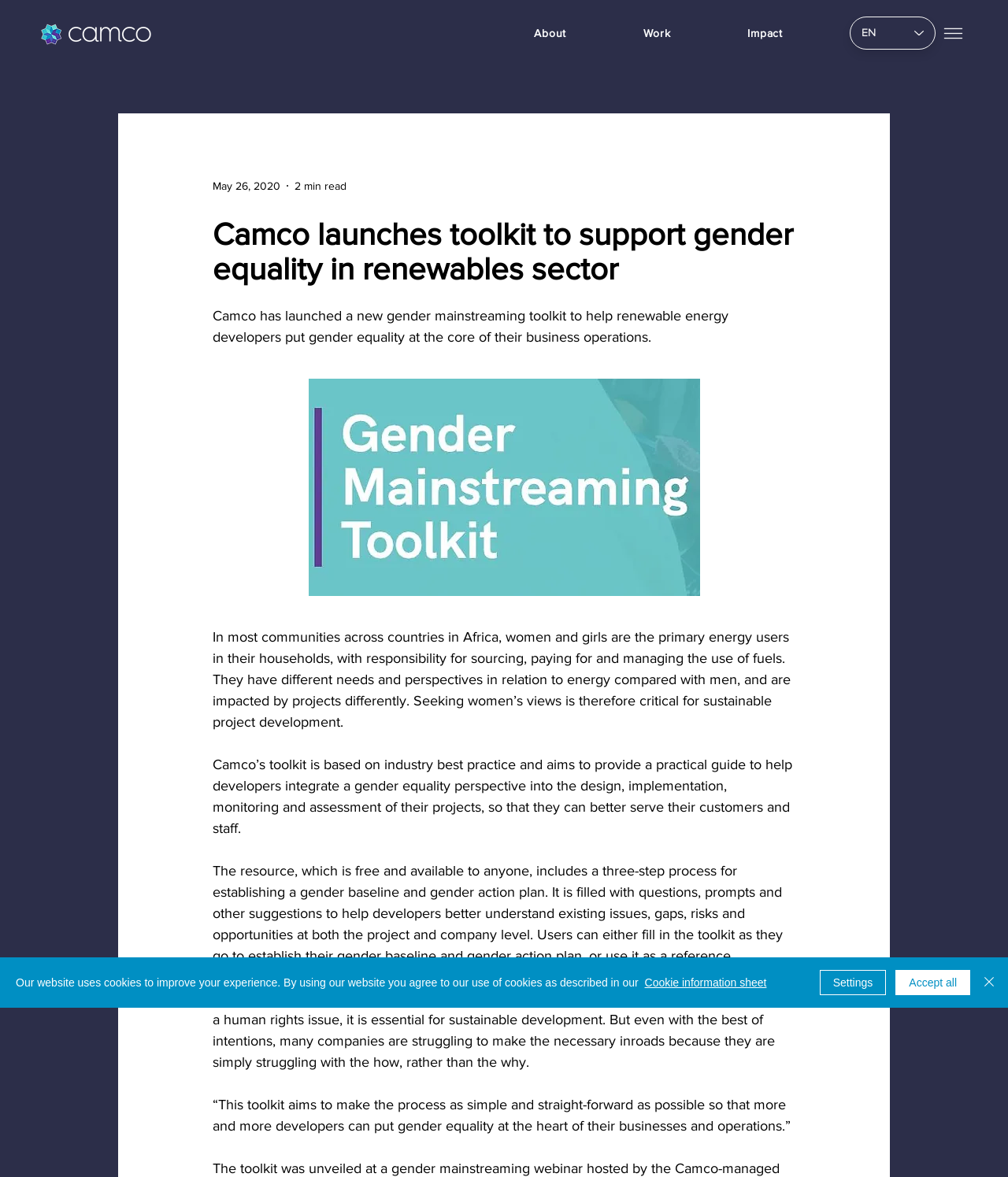How many steps are involved in establishing a gender baseline and gender action plan?
From the image, provide a succinct answer in one word or a short phrase.

Three